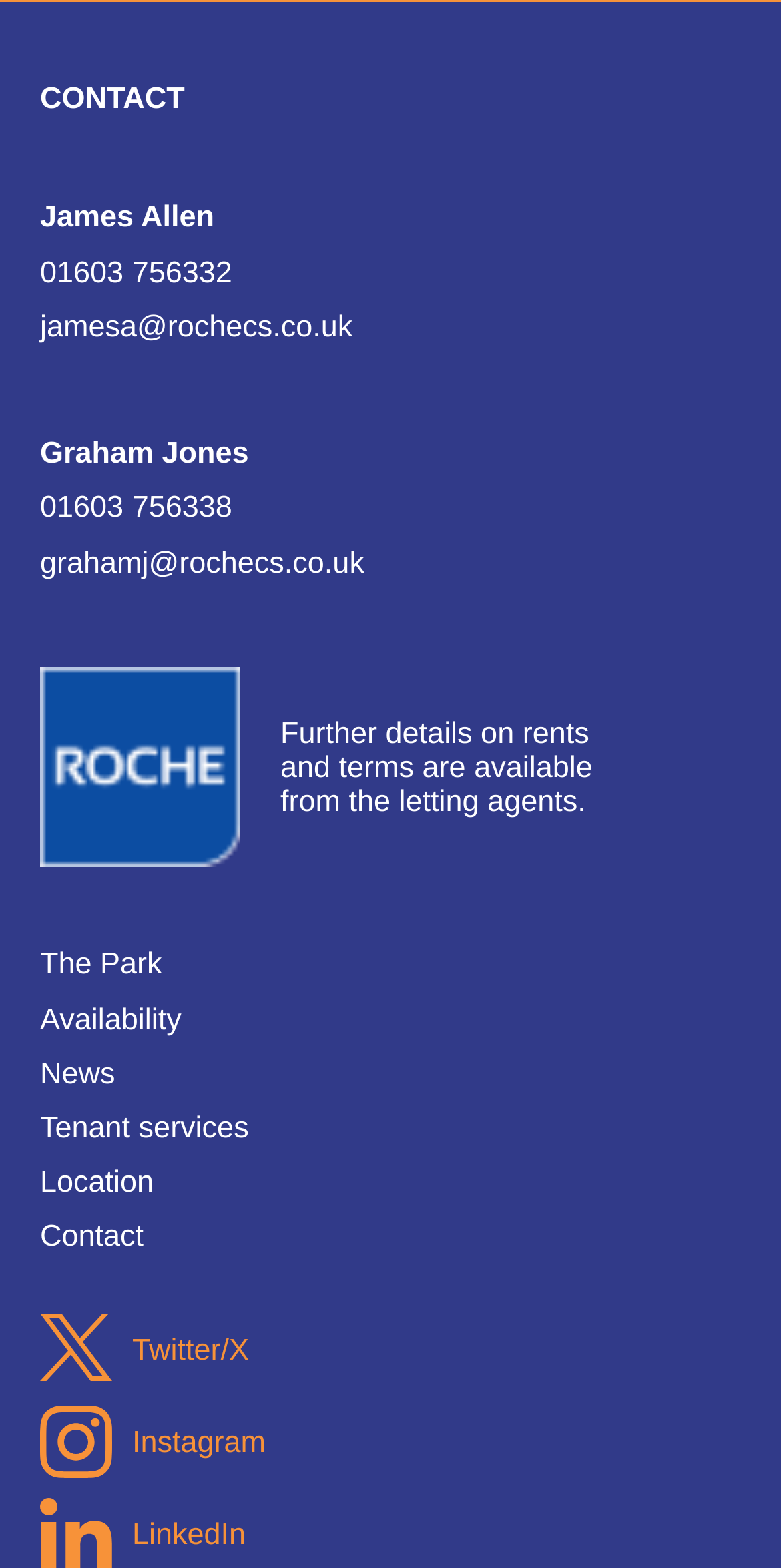Extract the bounding box coordinates for the HTML element that matches this description: "ACSA V1". The coordinates should be four float numbers between 0 and 1, i.e., [left, top, right, bottom].

None